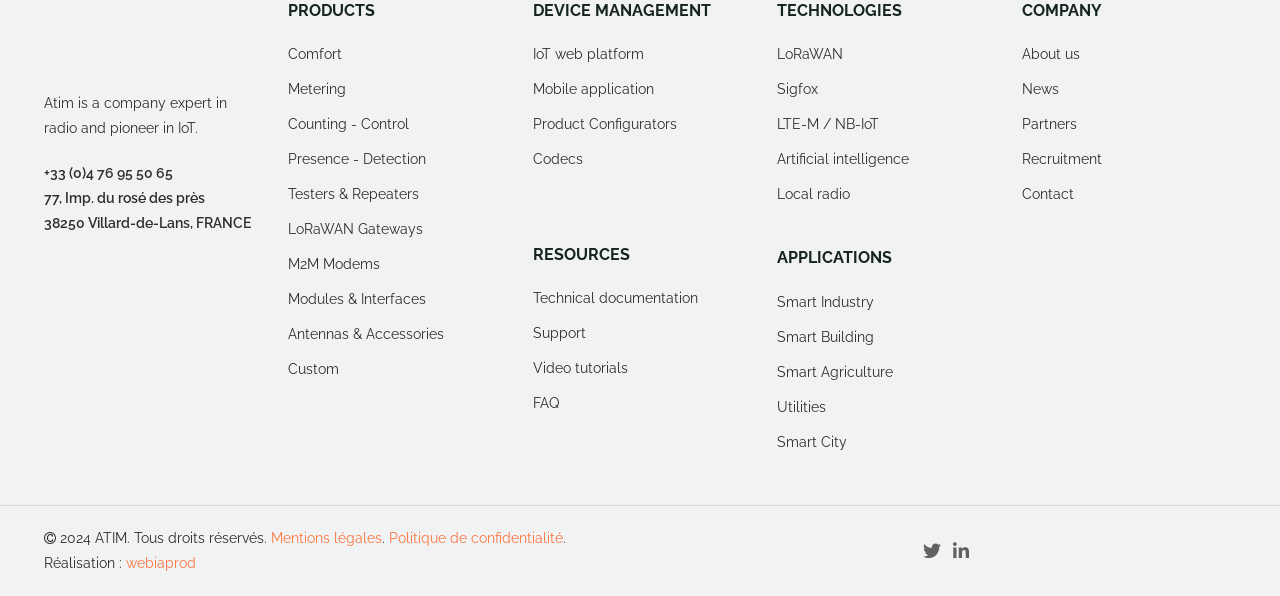Determine the bounding box coordinates in the format (top-left x, top-left y, bottom-right x, bottom-right y). Ensure all values are floating point numbers between 0 and 1. Identify the bounding box of the UI element described by: name="s"

None